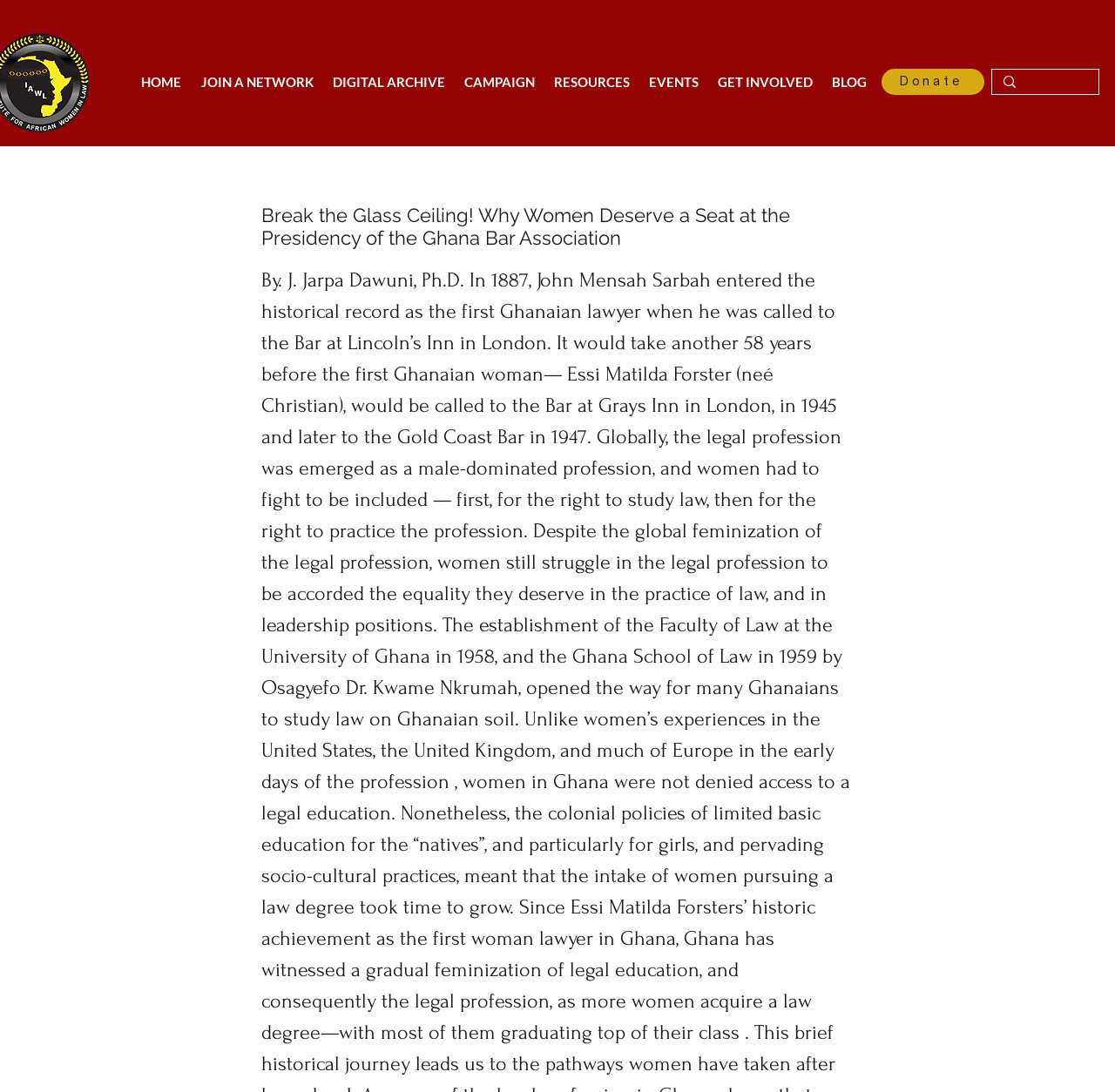Please provide a brief answer to the question using only one word or phrase: 
Is there a search function?

Yes